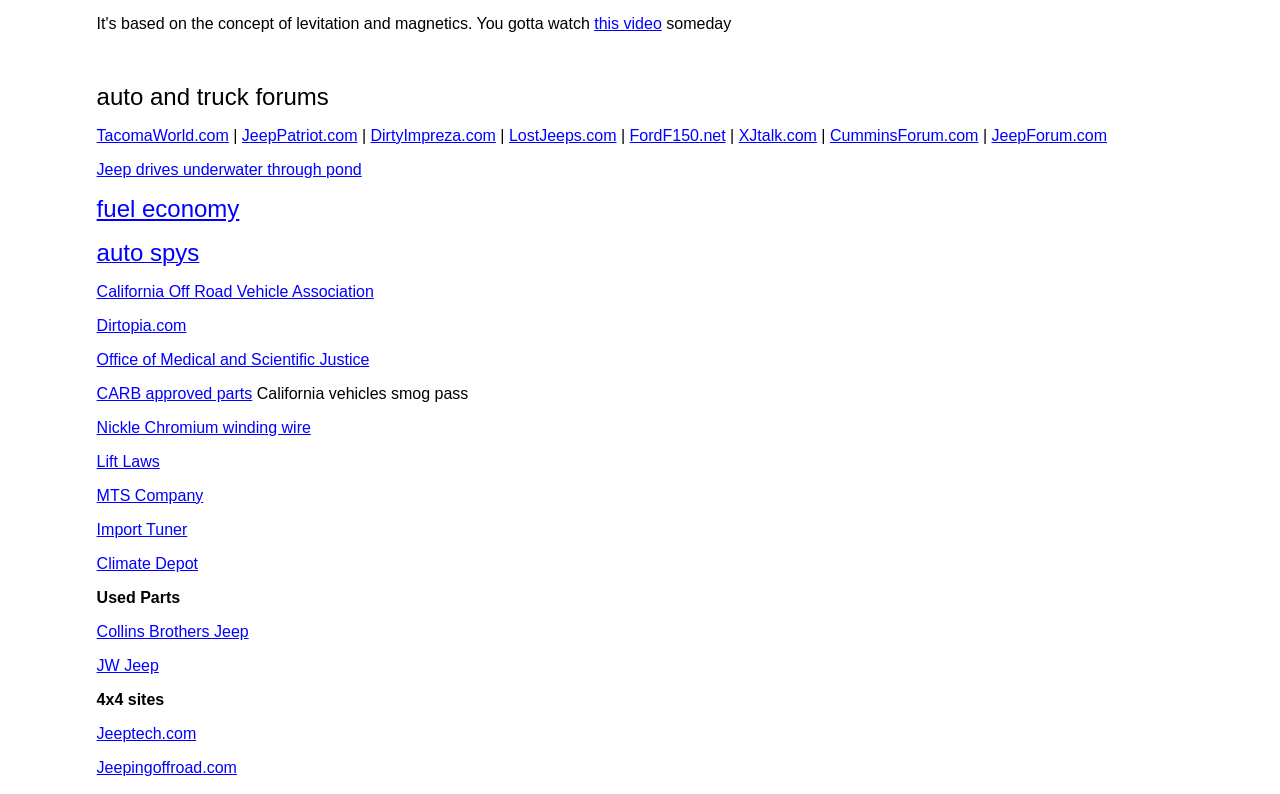Determine the bounding box coordinates of the clickable element to achieve the following action: 'read about fuel economy'. Provide the coordinates as four float values between 0 and 1, formatted as [left, top, right, bottom].

[0.075, 0.246, 0.187, 0.28]